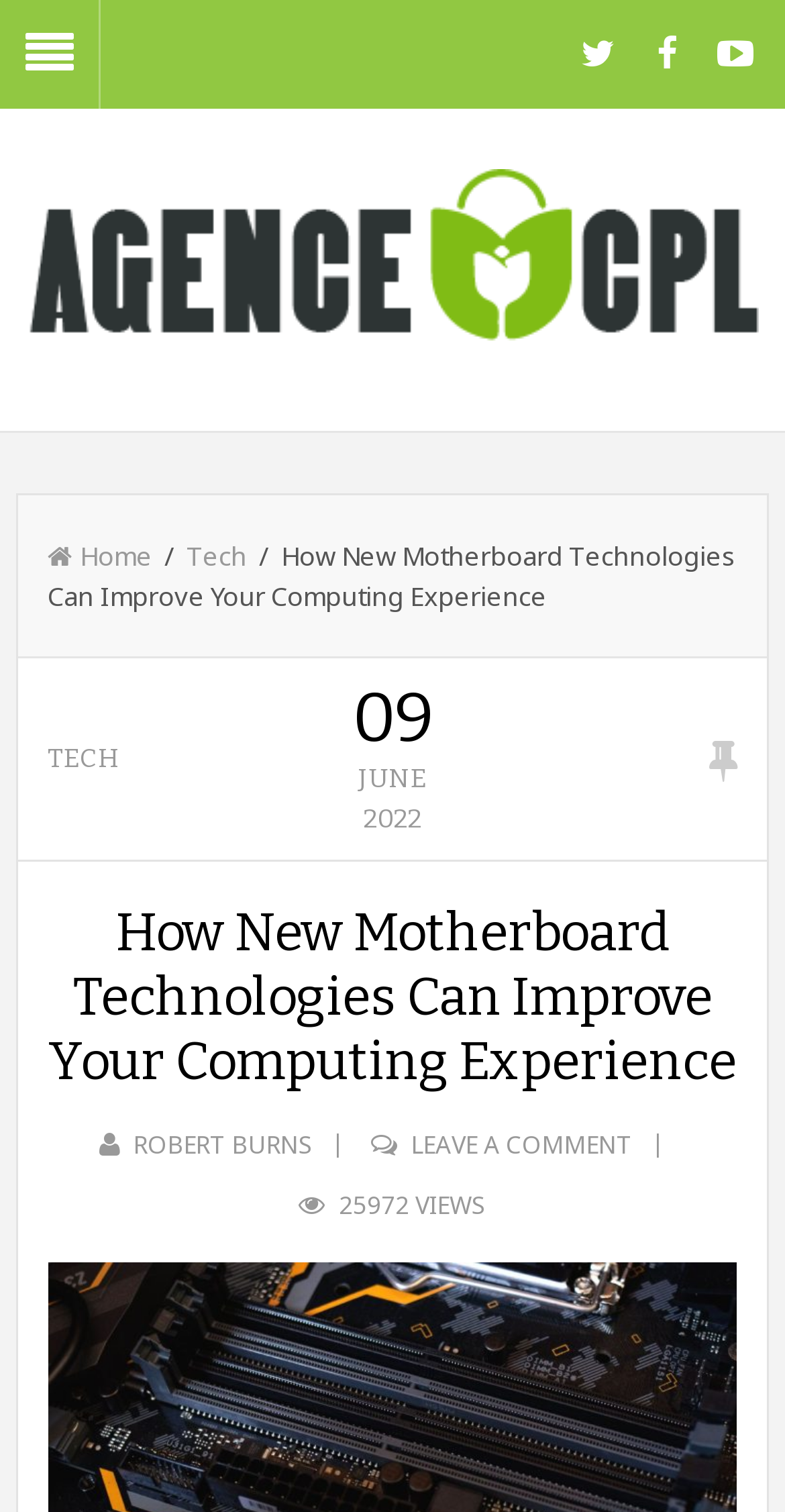What is the name of the website?
Please ensure your answer to the question is detailed and covers all necessary aspects.

I found the name of the website by looking at the image element on the webpage, which is located at the top of the page. The image element contains the text 'Agence Cpl', which indicates the name of the website.